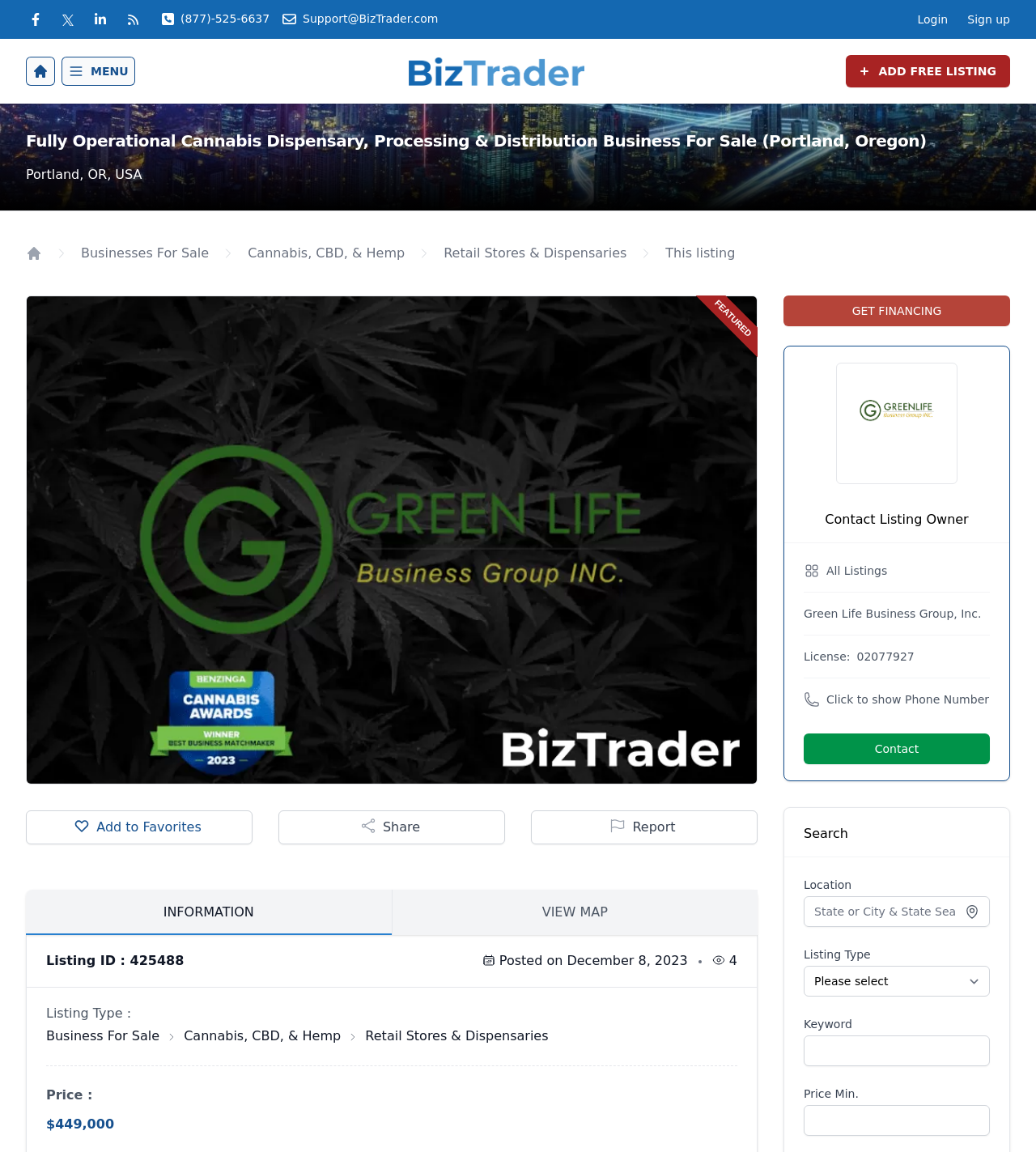Specify the bounding box coordinates of the area to click in order to execute this command: 'Contact the listing owner'. The coordinates should consist of four float numbers ranging from 0 to 1, and should be formatted as [left, top, right, bottom].

[0.776, 0.637, 0.955, 0.663]